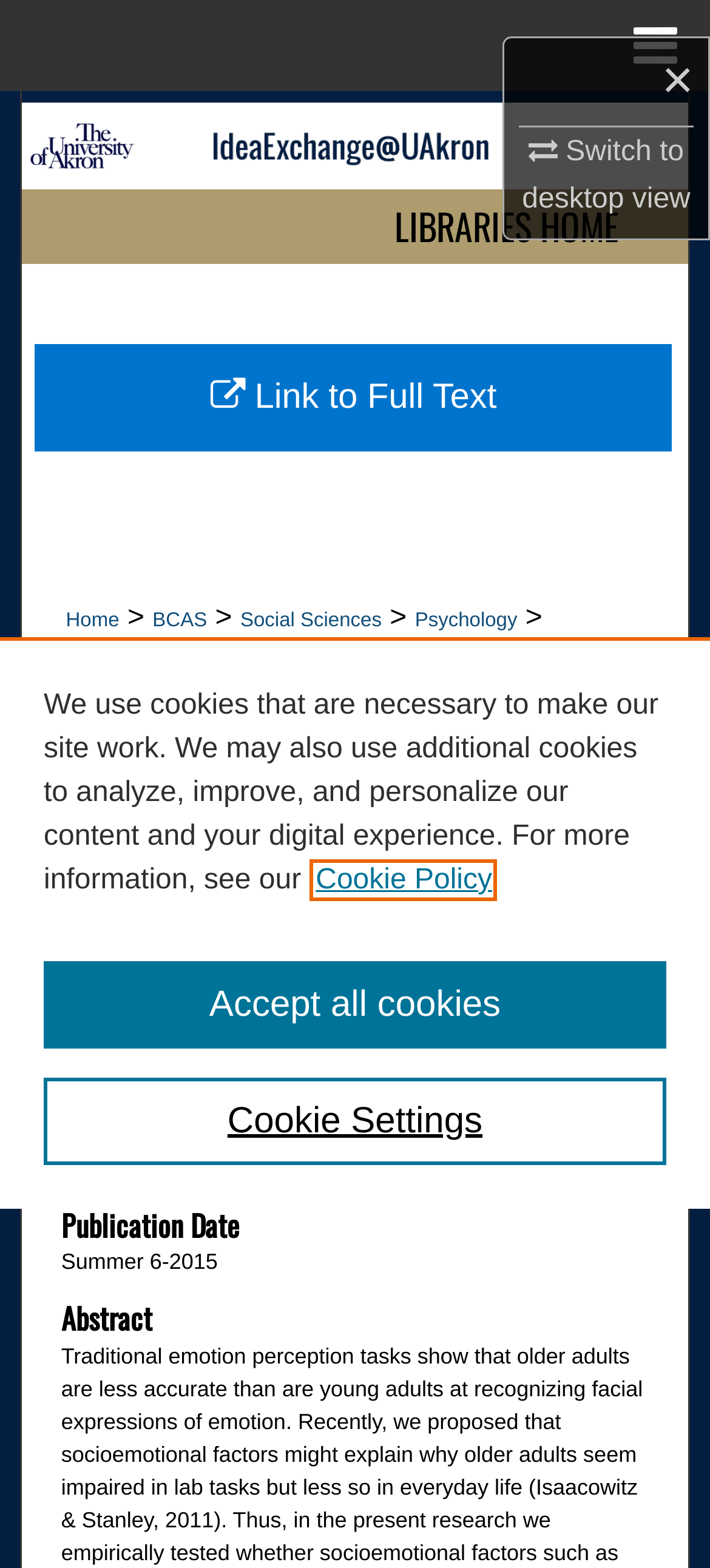Locate the bounding box coordinates of the clickable part needed for the task: "Switch to desktop view".

[0.735, 0.083, 0.972, 0.137]